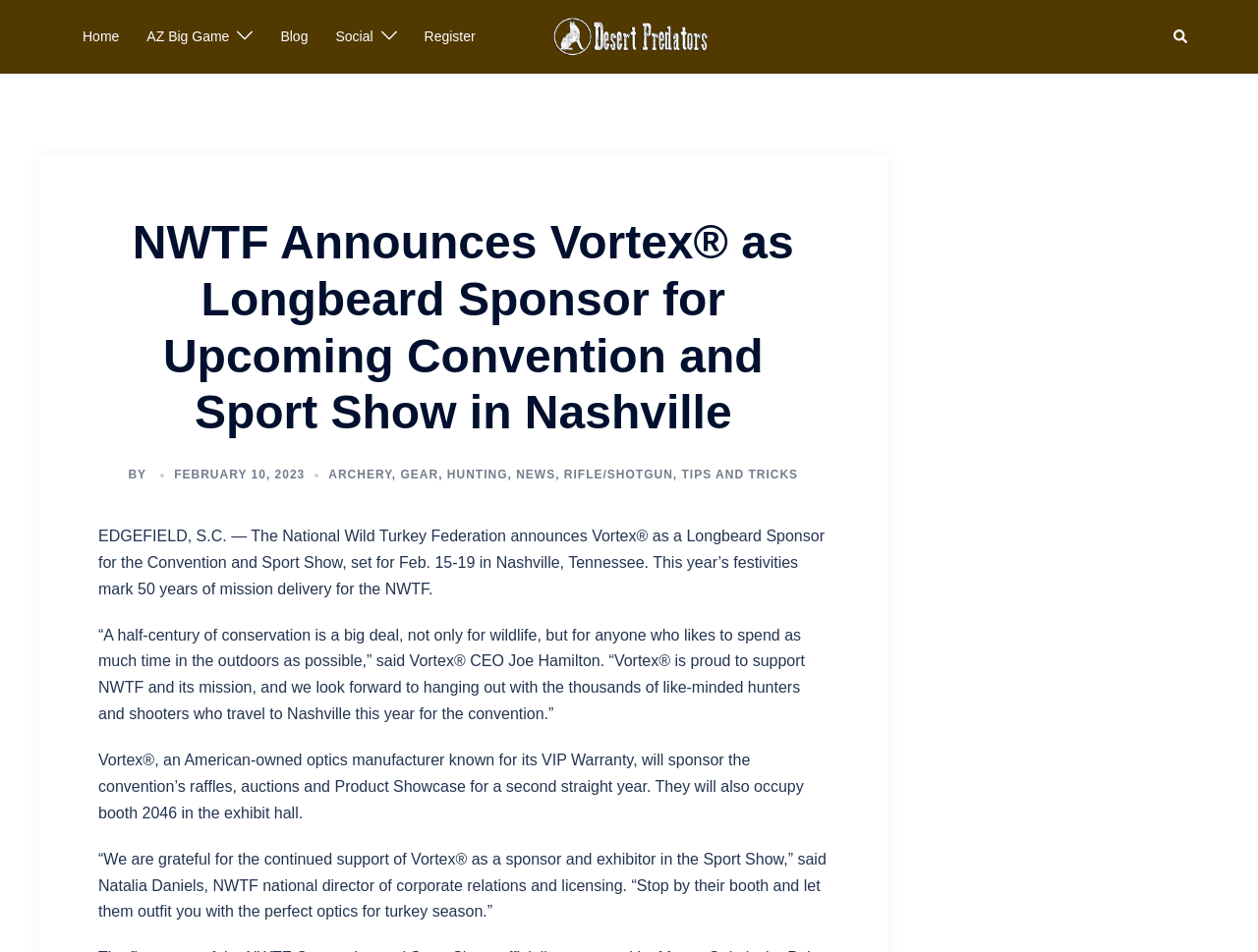Provide a one-word or short-phrase answer to the question:
What is the location of the Convention and Sport Show?

Nashville, Tennessee